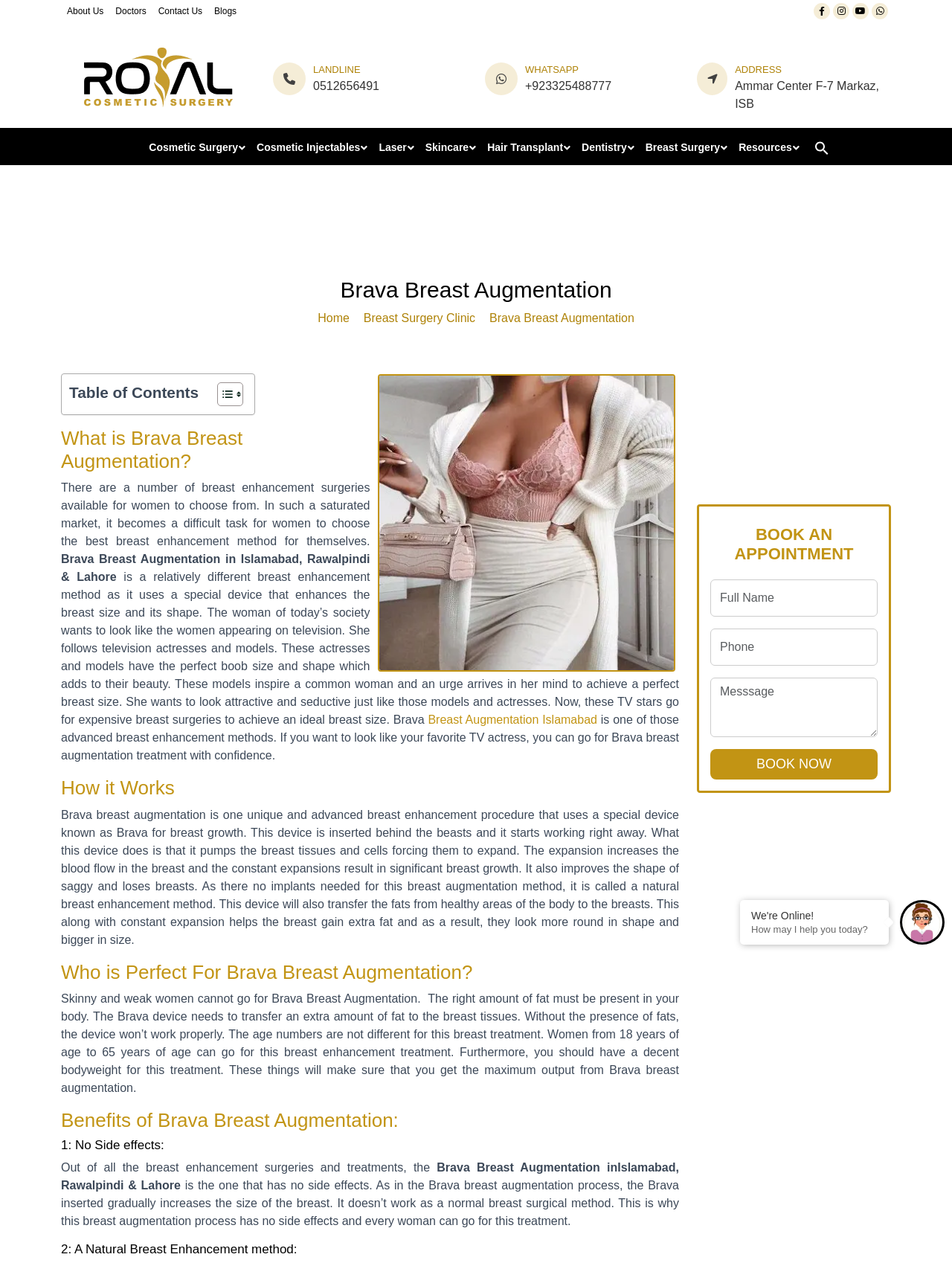Please provide a comprehensive response to the question based on the details in the image: What is the purpose of the 'BOOK AN APPOINTMENT' section?

The 'BOOK AN APPOINTMENT' section is provided for users to book an appointment with the clinic or doctor, as it contains input fields for full name, phone number, and message, and a 'BOOK NOW' button.